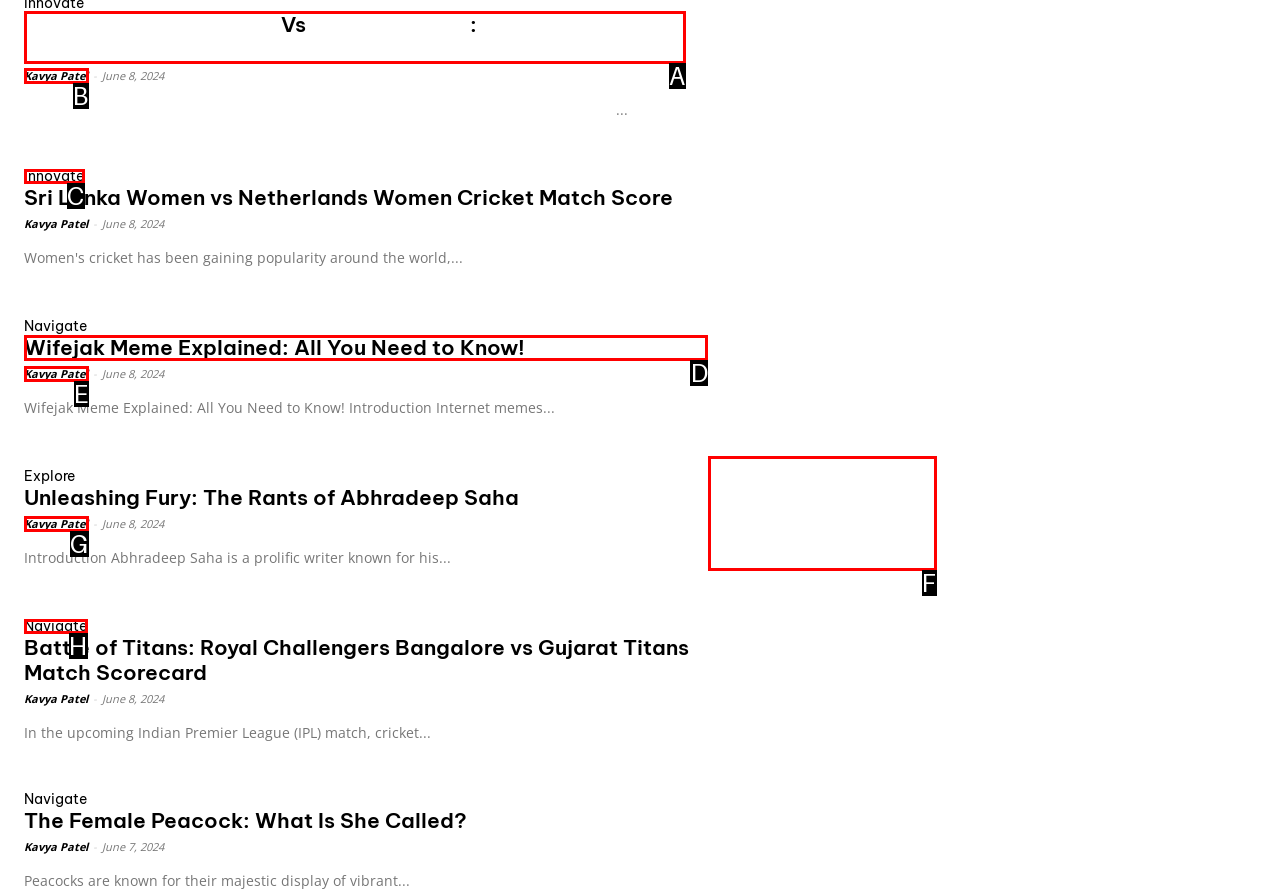To complete the task: Read the article about Wifejak Meme Explained, which option should I click? Answer with the appropriate letter from the provided choices.

D